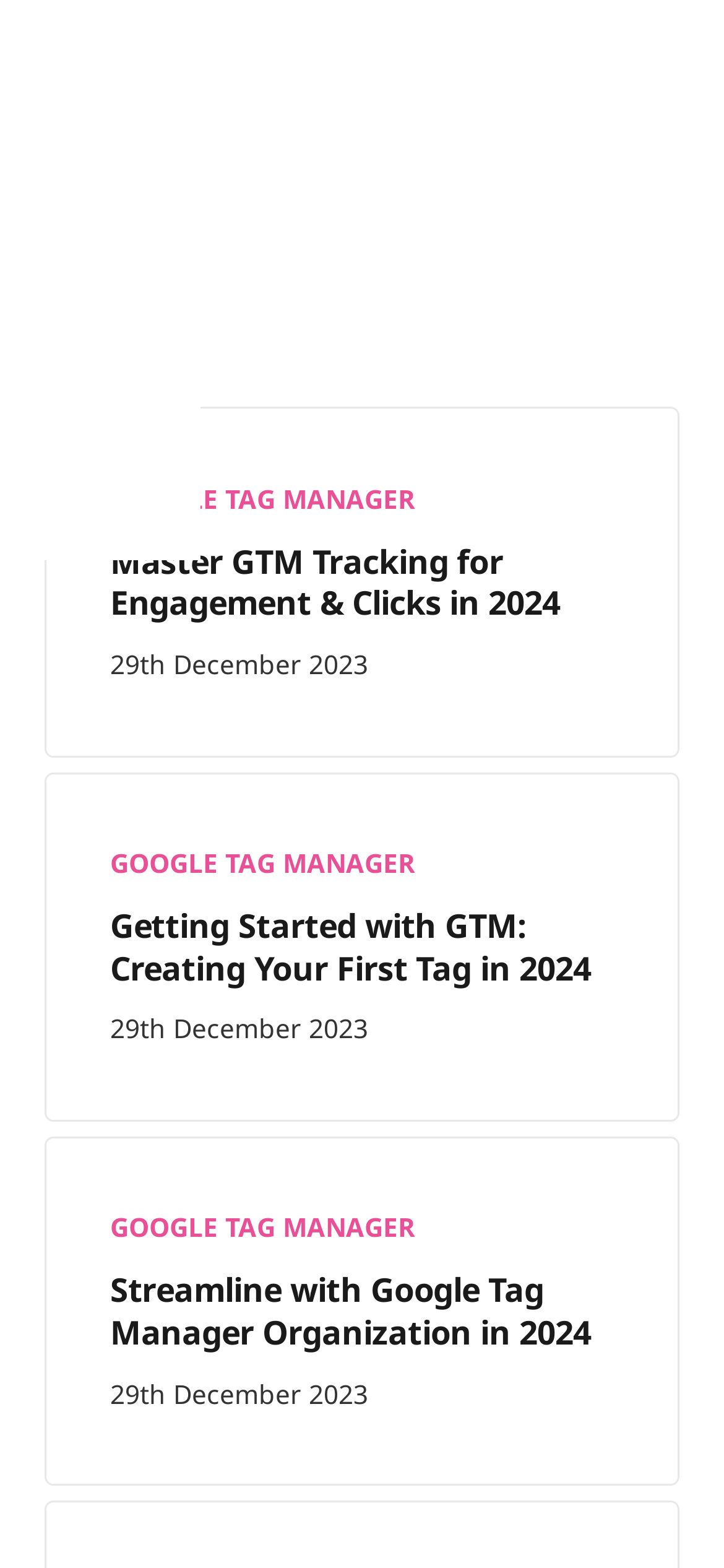Bounding box coordinates are given in the format (top-left x, top-left y, bottom-right x, bottom-right y). All values should be floating point numbers between 0 and 1. Provide the bounding box coordinate for the UI element described as: Google Tag Manager

[0.152, 0.539, 0.572, 0.561]